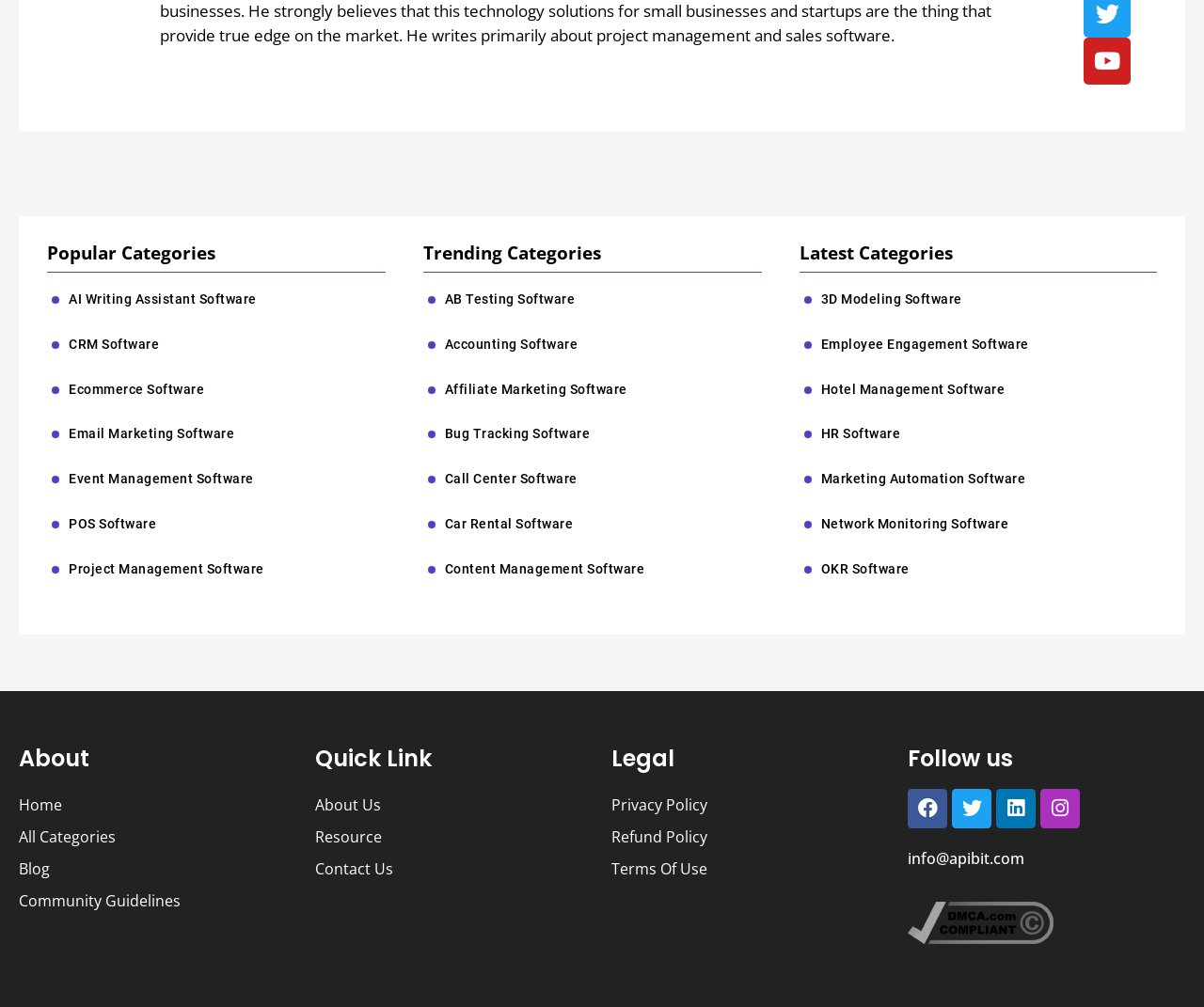Extract the bounding box coordinates for the HTML element that matches this description: "Privacy Policy". The coordinates should be four float numbers between 0 and 1, i.e., [left, top, right, bottom].

[0.508, 0.789, 0.588, 0.809]